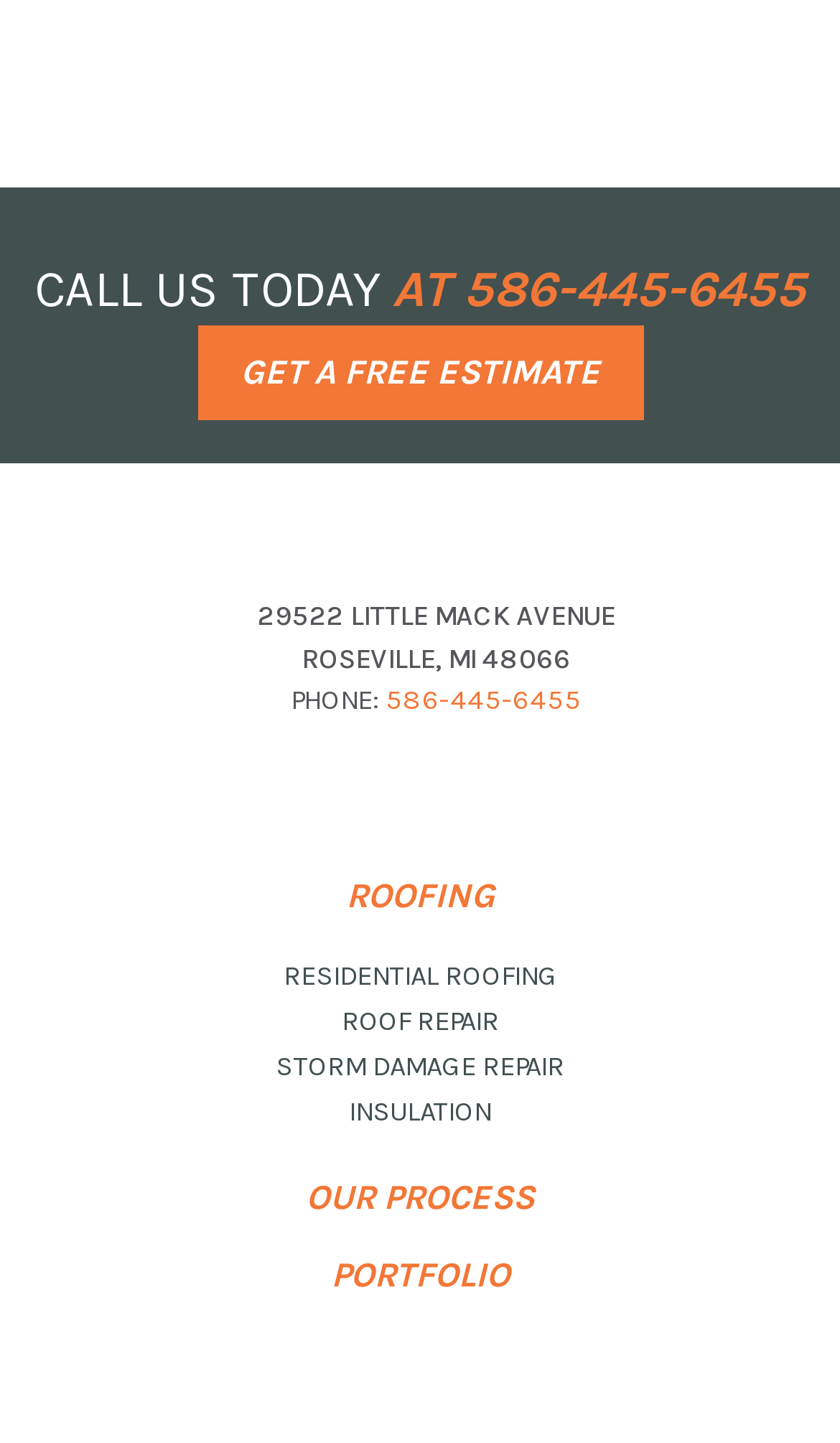Please specify the bounding box coordinates for the clickable region that will help you carry out the instruction: "View residential roofing services".

[0.337, 0.664, 0.663, 0.687]